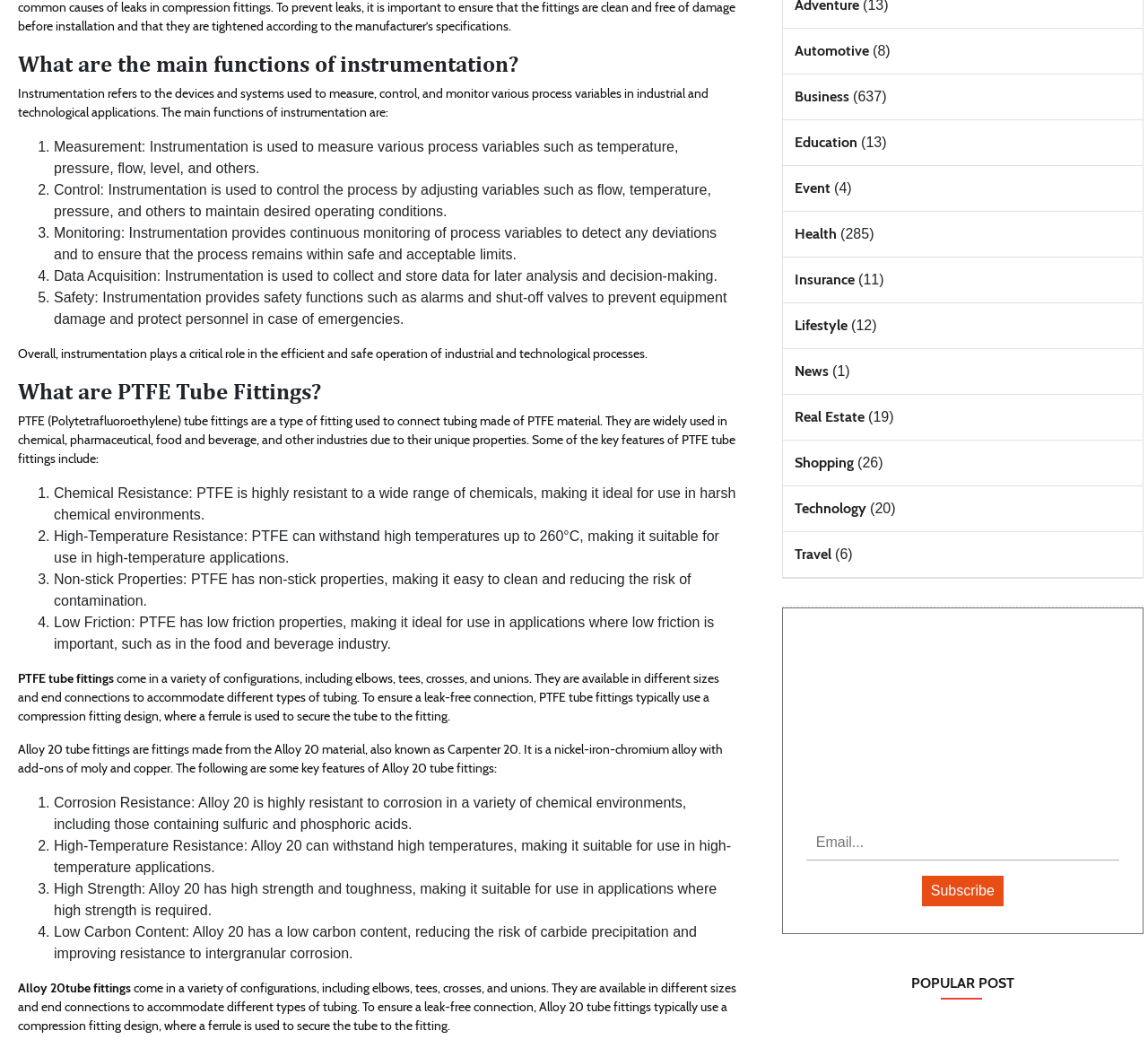Please give a concise answer to this question using a single word or phrase: 
What is the purpose of the textbox on the webpage?

Subscription